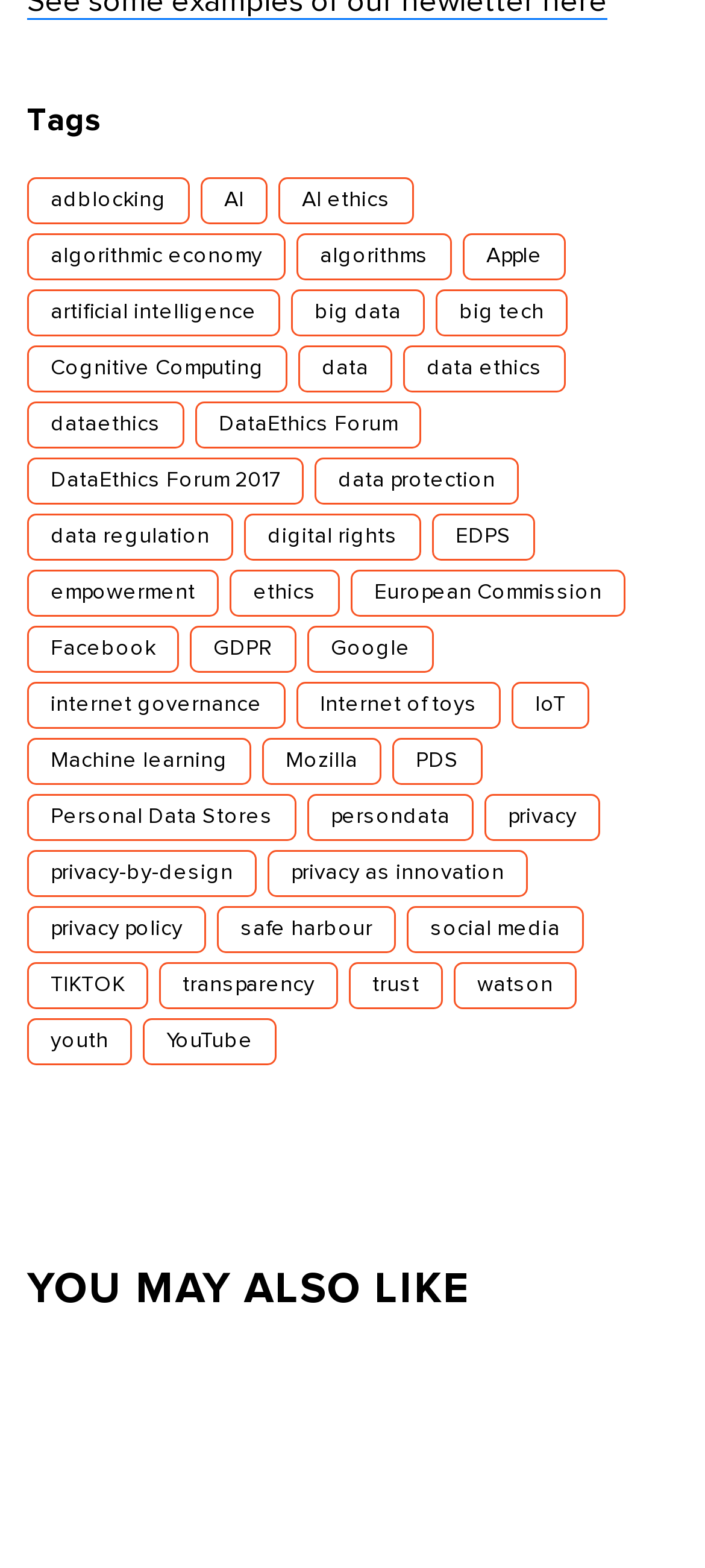Answer the question below with a single word or a brief phrase: 
What is the topic with the second-most items on this webpage?

big data